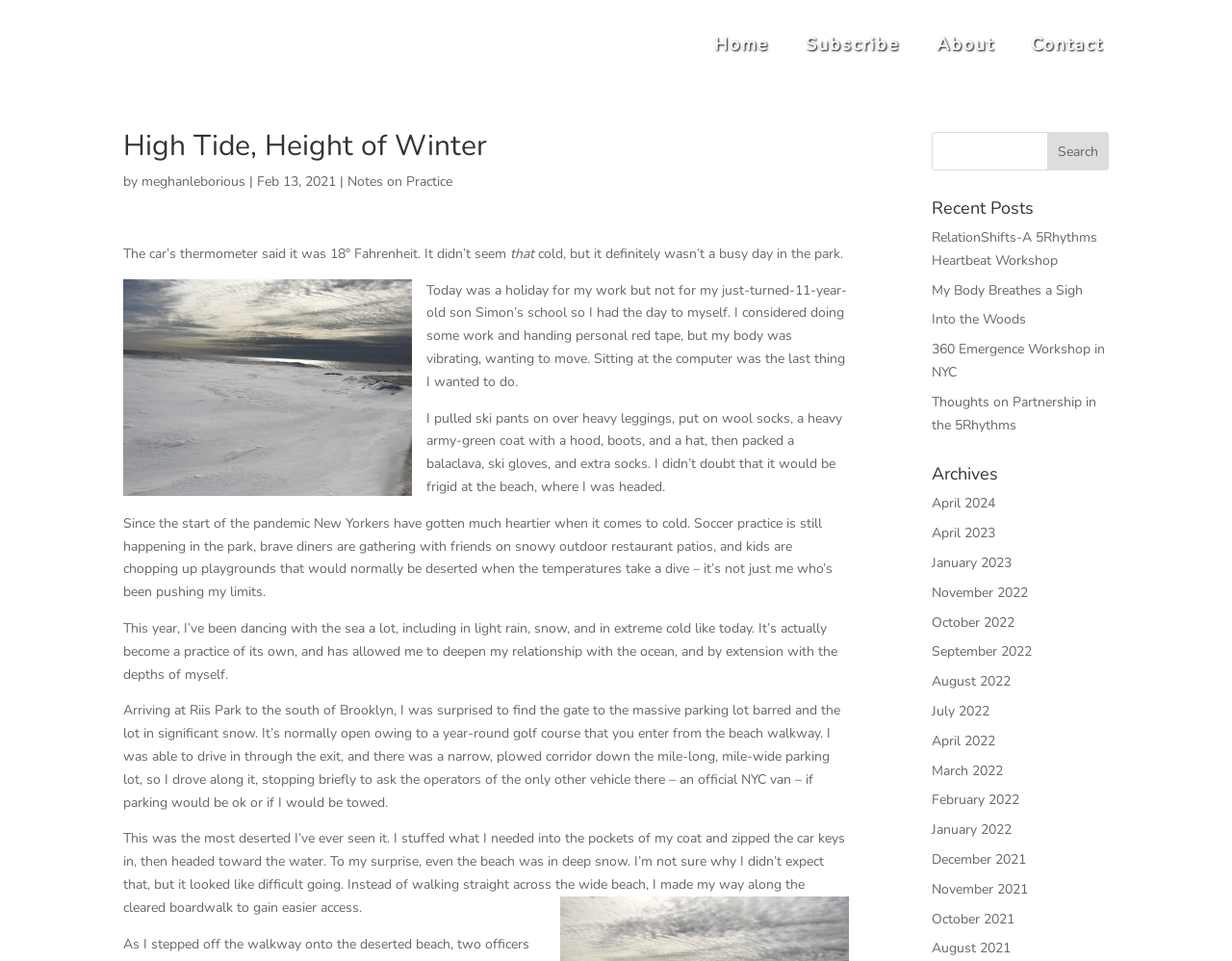Find the bounding box coordinates for the area that should be clicked to accomplish the instruction: "Read the 'Recent Posts' section".

[0.756, 0.207, 0.9, 0.235]